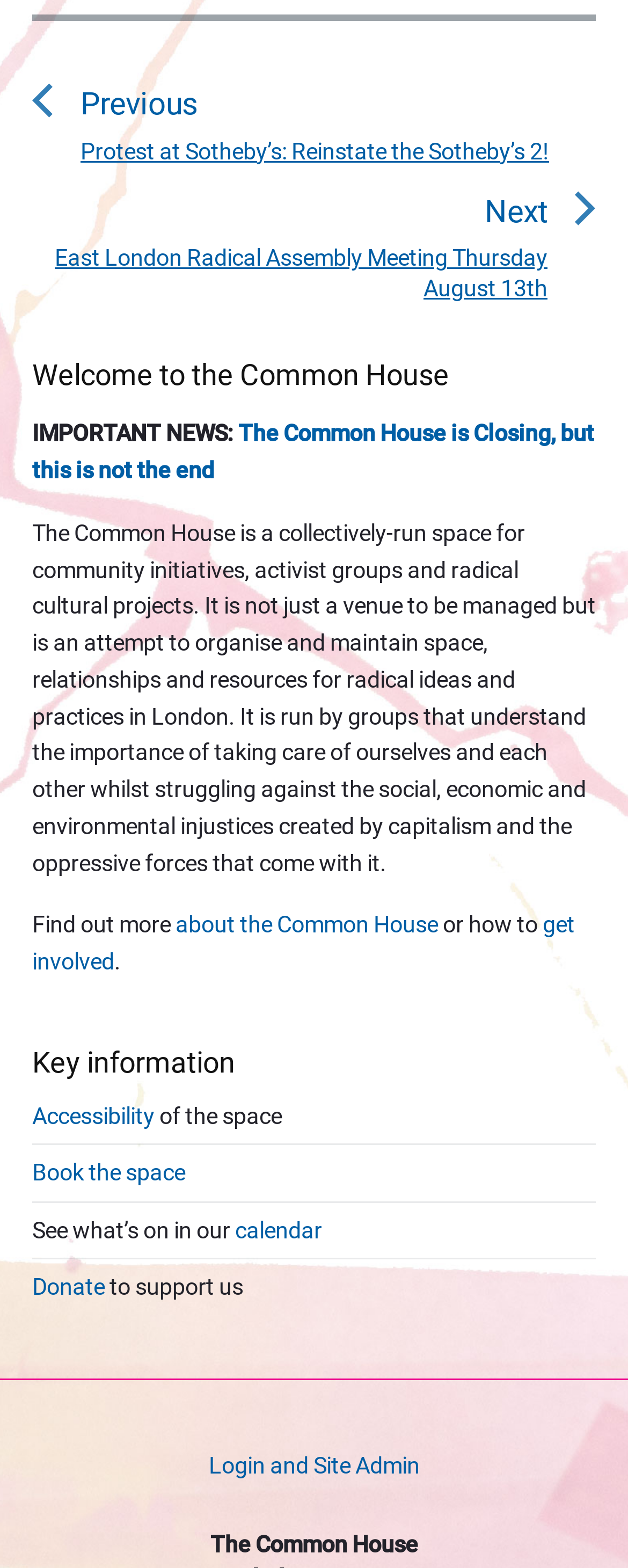What is the purpose of the accessibility page?
Relying on the image, give a concise answer in one word or a brief phrase.

Accessibility of the space